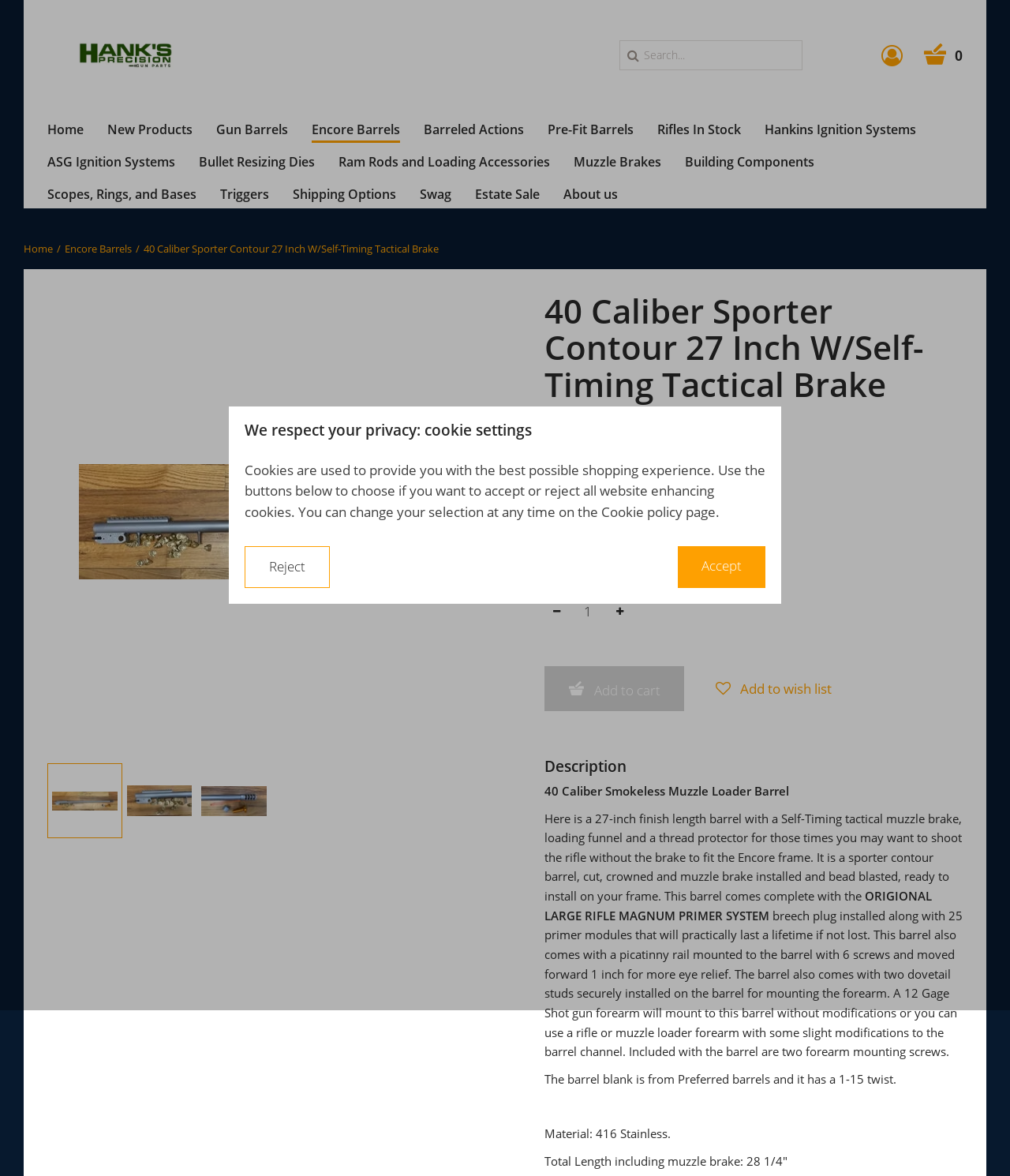Locate and generate the text content of the webpage's heading.

40 Caliber Sporter Contour 27 Inch W/Self-Timing Tactical Brake